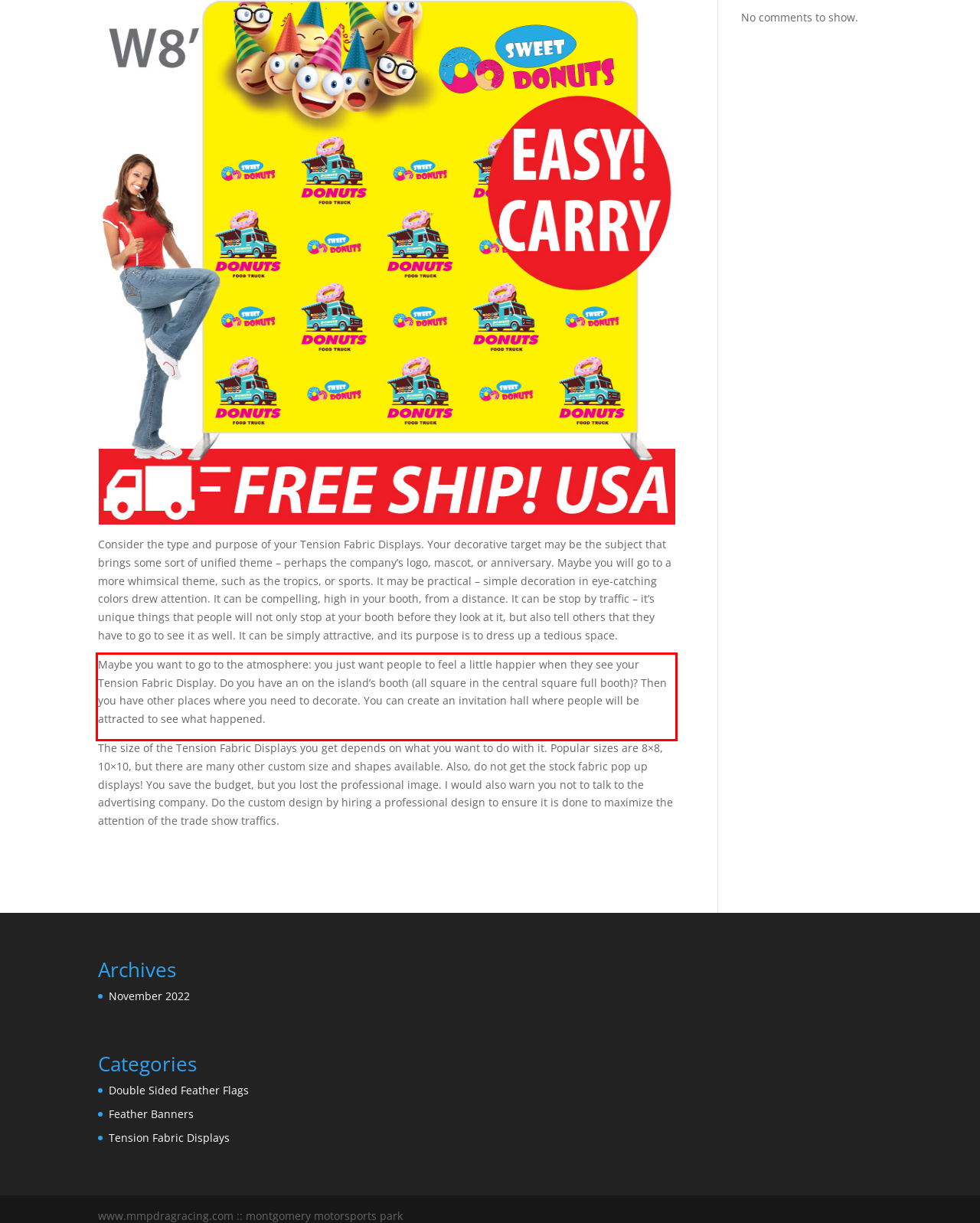Identify the red bounding box in the webpage screenshot and perform OCR to generate the text content enclosed.

Maybe you want to go to the atmosphere: you just want people to feel a little happier when they see your Tension Fabric Display. Do you have an on the island’s booth (all square in the central square full booth)? Then you have other places where you need to decorate. You can create an invitation hall where people will be attracted to see what happened.